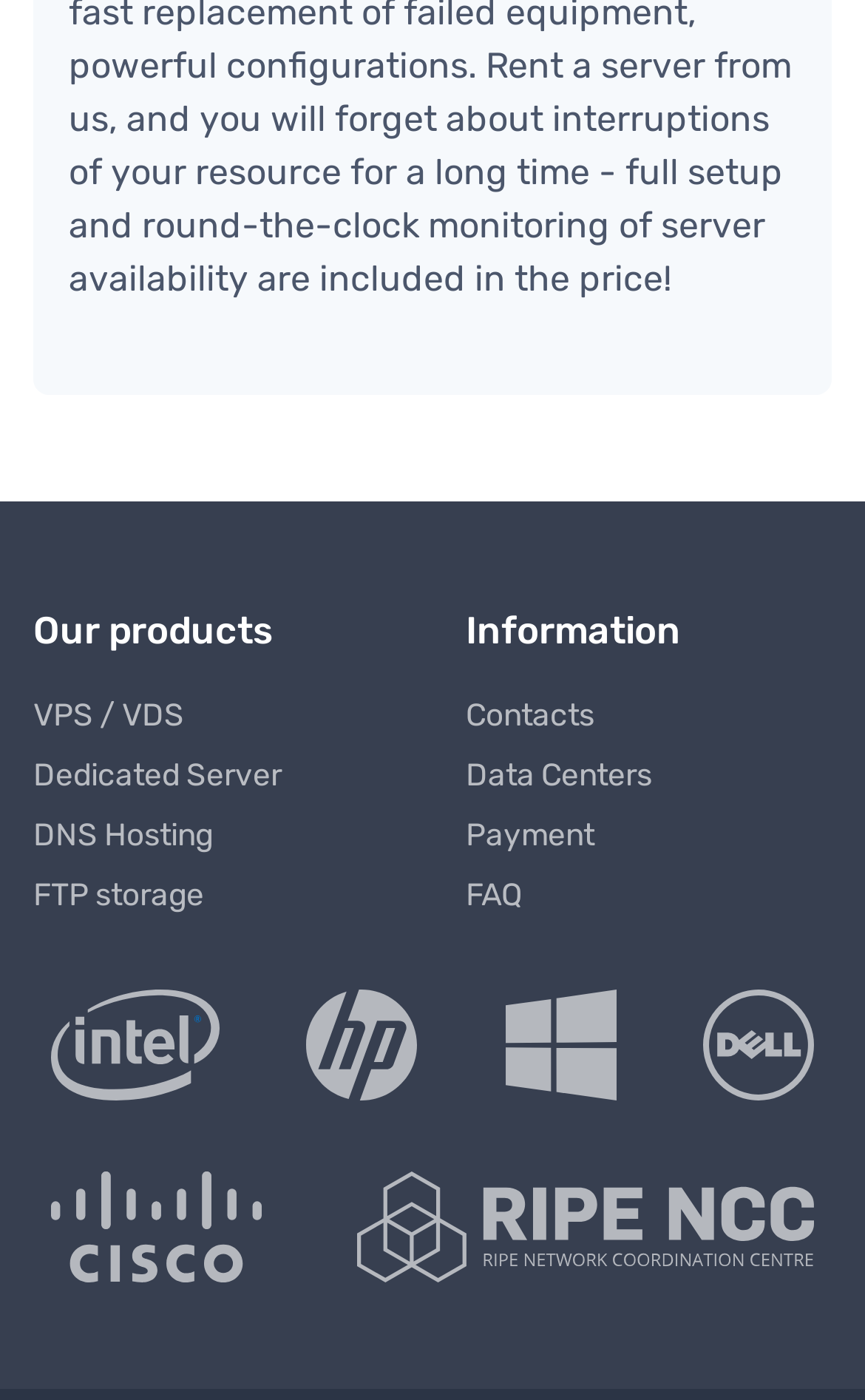Kindly determine the bounding box coordinates for the clickable area to achieve the given instruction: "View VPS/VDS products".

[0.038, 0.495, 0.462, 0.528]